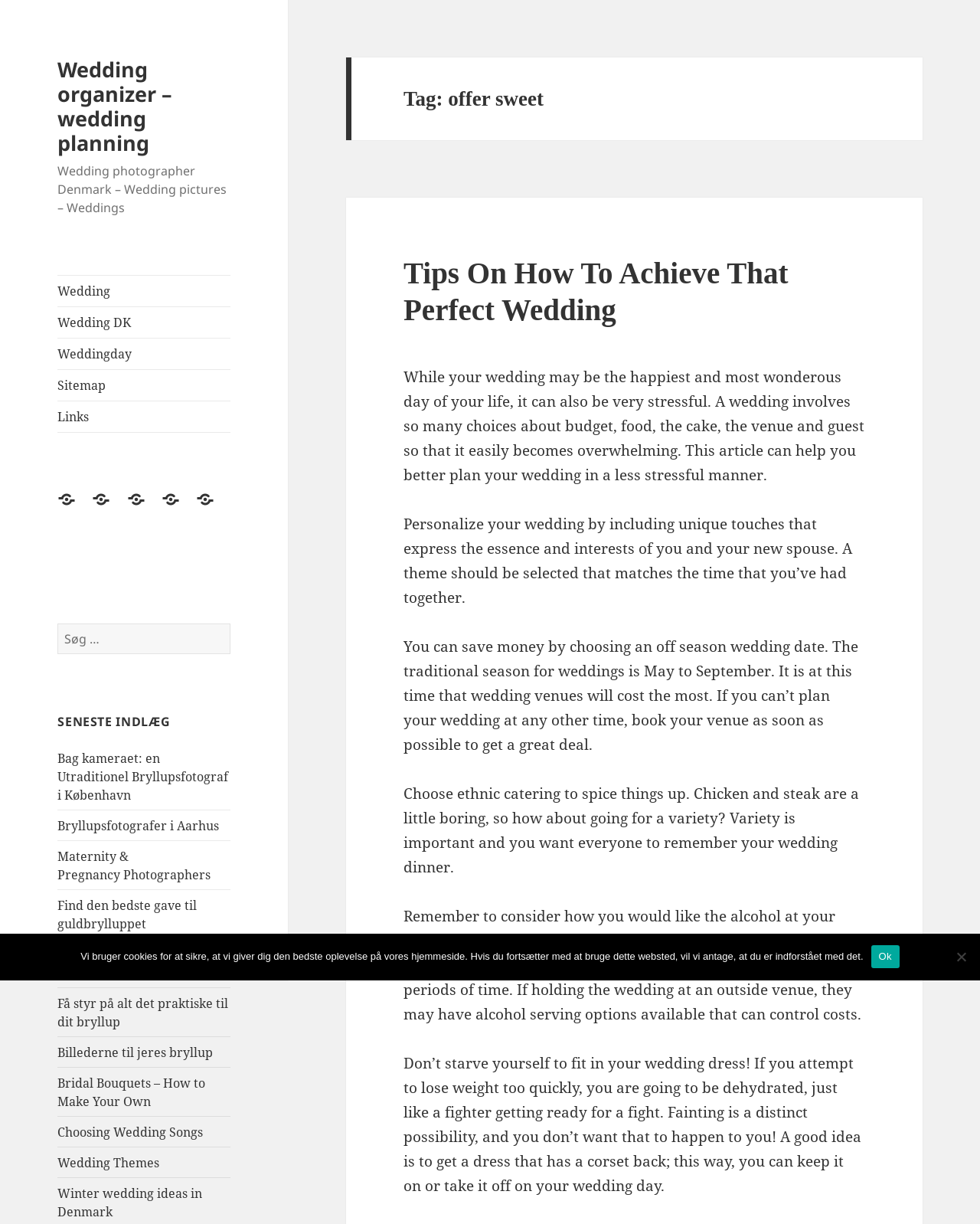Determine the bounding box coordinates of the element's region needed to click to follow the instruction: "Search for something". Provide these coordinates as four float numbers between 0 and 1, formatted as [left, top, right, bottom].

[0.059, 0.51, 0.235, 0.535]